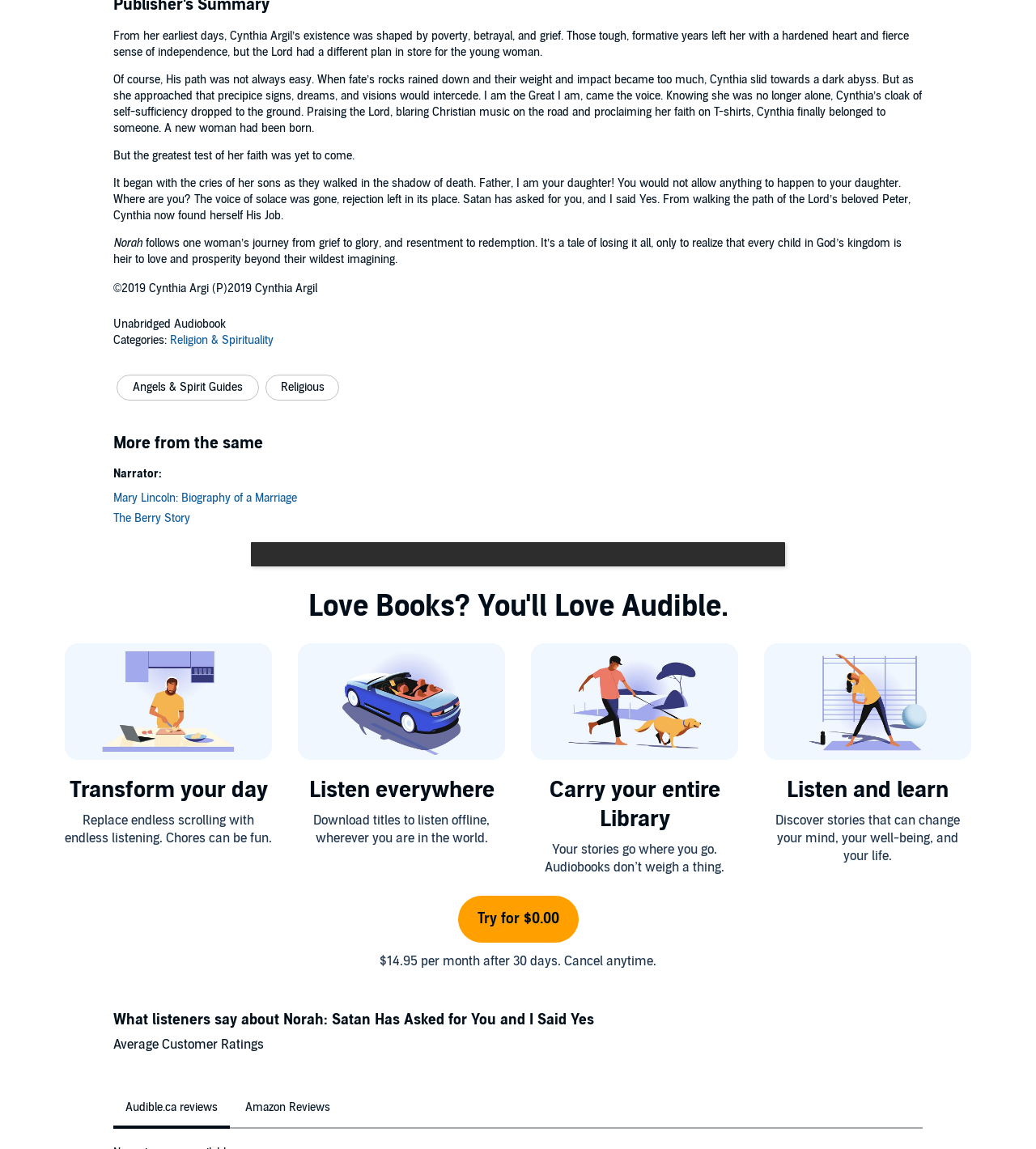Calculate the bounding box coordinates of the UI element given the description: "Angels & Spirit Guides".

[0.112, 0.321, 0.25, 0.355]